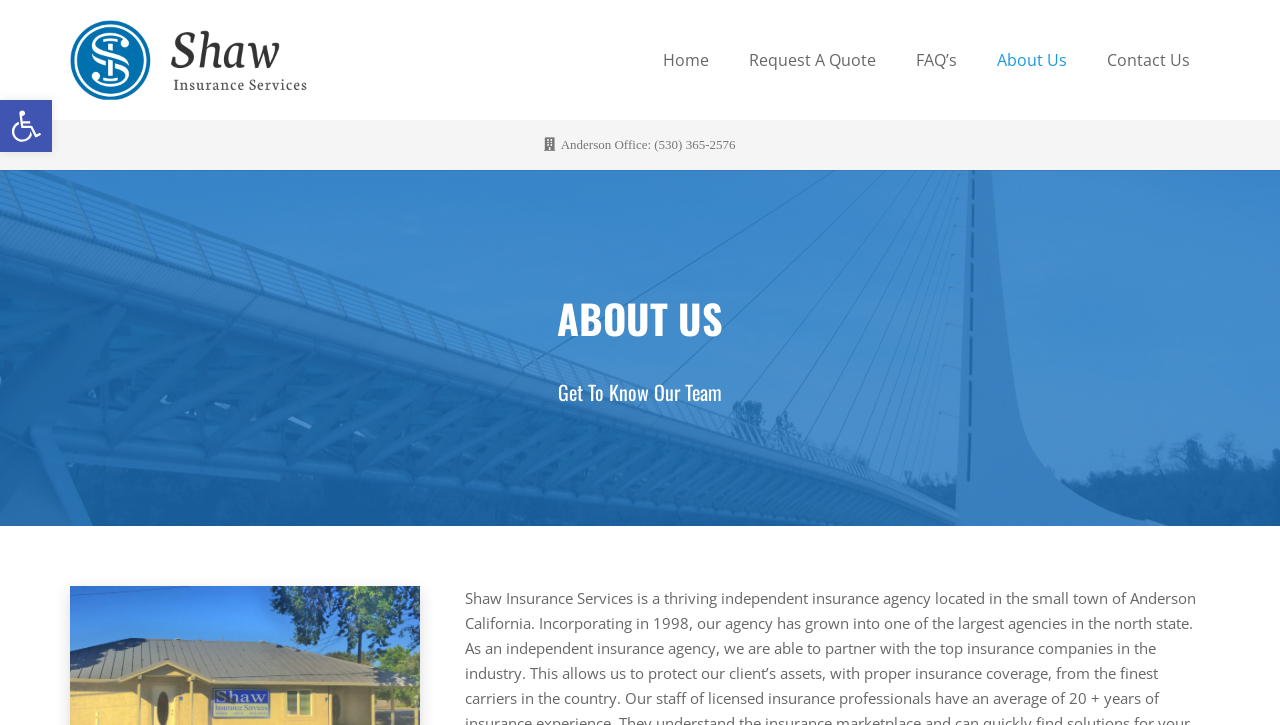Ascertain the bounding box coordinates for the UI element detailed here: "Anderson Office: (530) 365-2576". The coordinates should be provided as [left, top, right, bottom] with each value being a float between 0 and 1.

[0.425, 0.189, 0.575, 0.21]